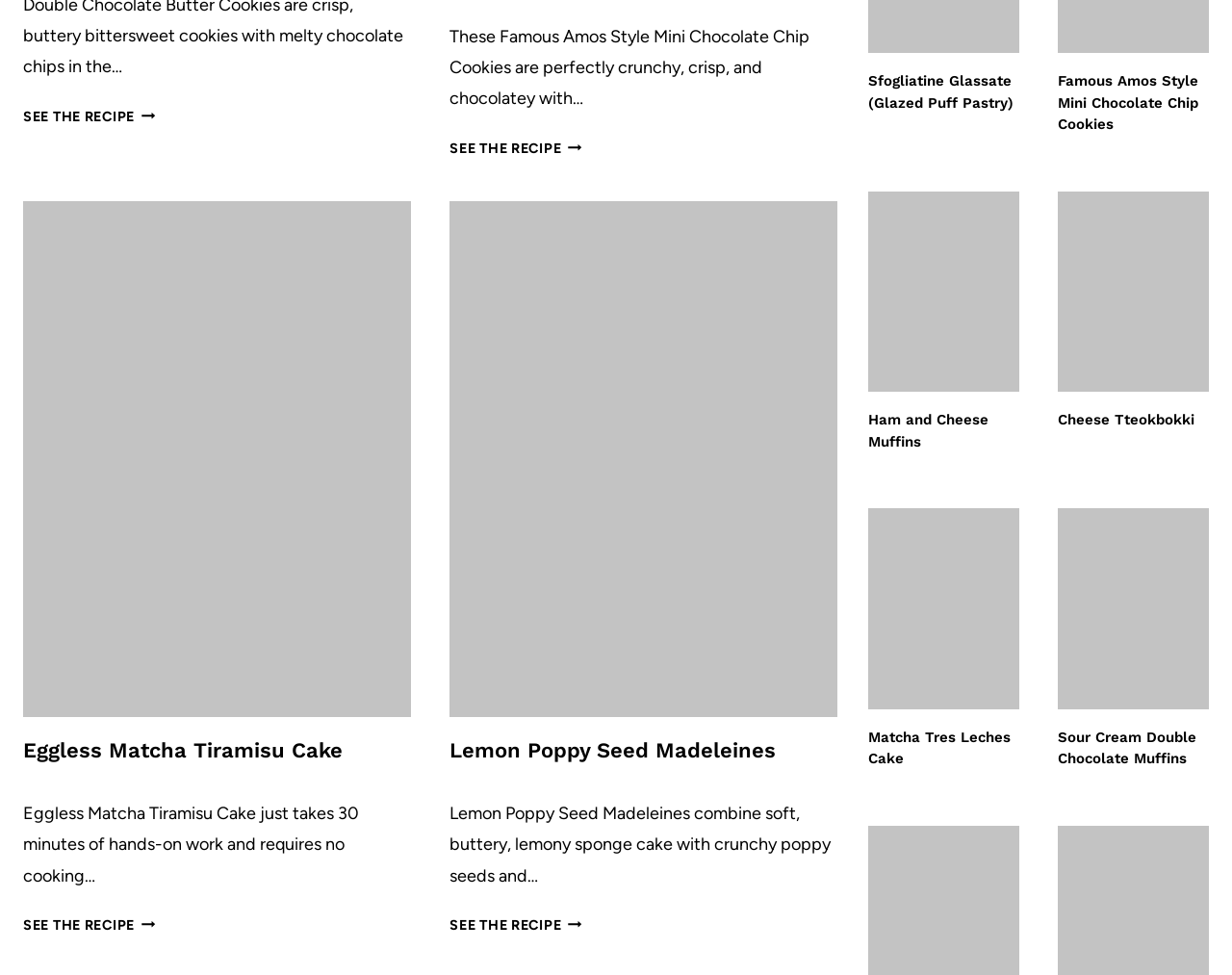Identify and provide the bounding box for the element described by: "Eggless Matcha Tiramisu Cake".

[0.019, 0.758, 0.278, 0.782]